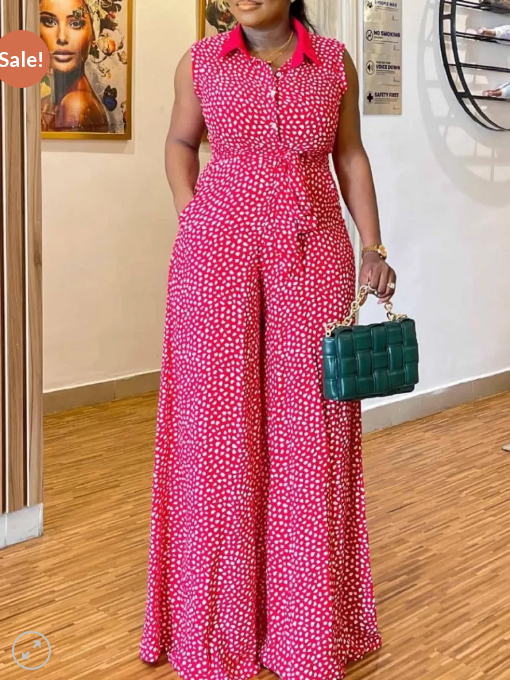Give a short answer using one word or phrase for the question:
What is the design of the jumpsuit's neckline?

Collared